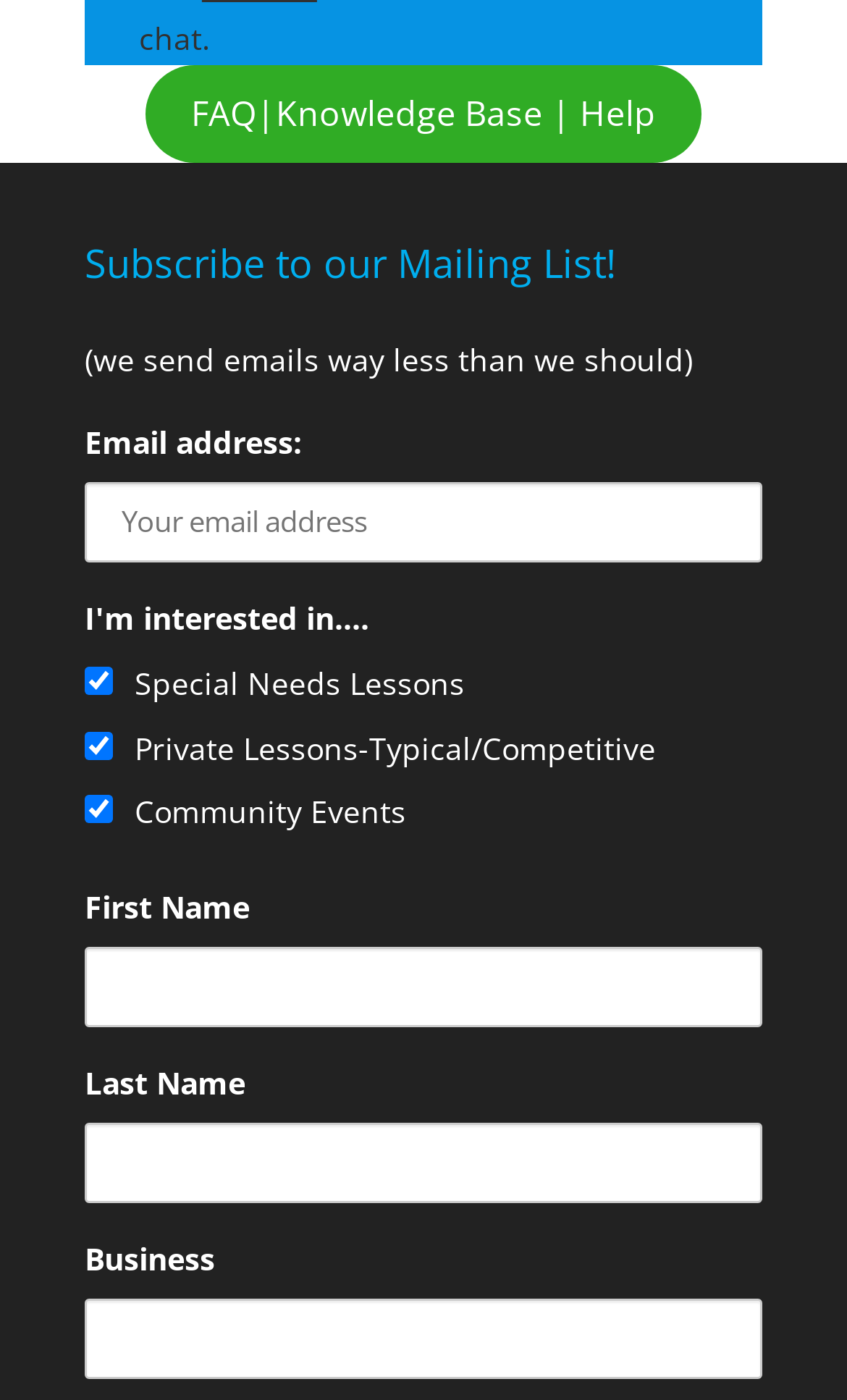Predict the bounding box for the UI component with the following description: "FAQ|Knowledge Base | Help".

[0.172, 0.047, 0.828, 0.116]